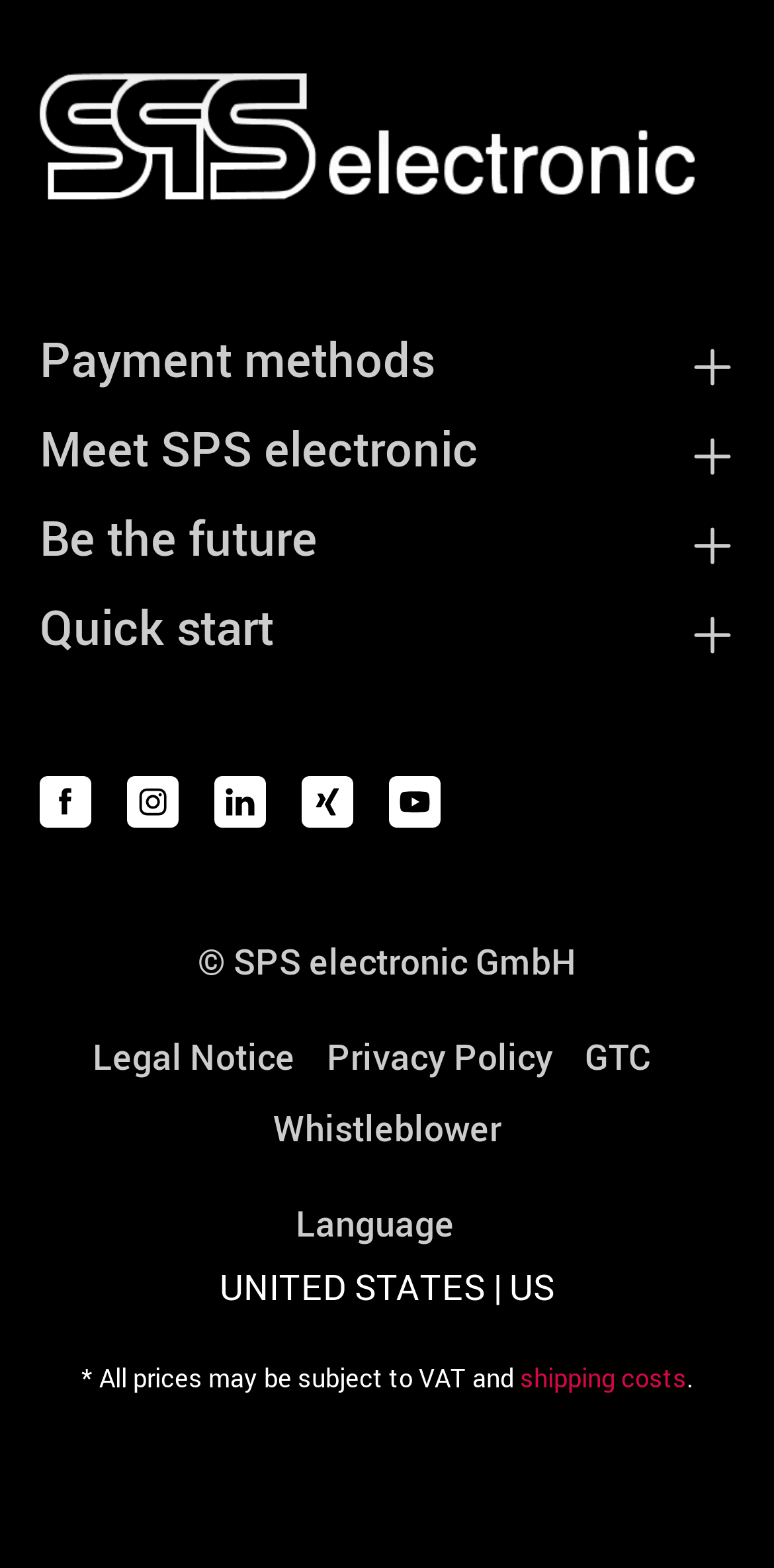Identify the bounding box coordinates for the UI element described as: "Whistleblower". The coordinates should be provided as four floats between 0 and 1: [left, top, right, bottom].

[0.353, 0.696, 0.647, 0.742]